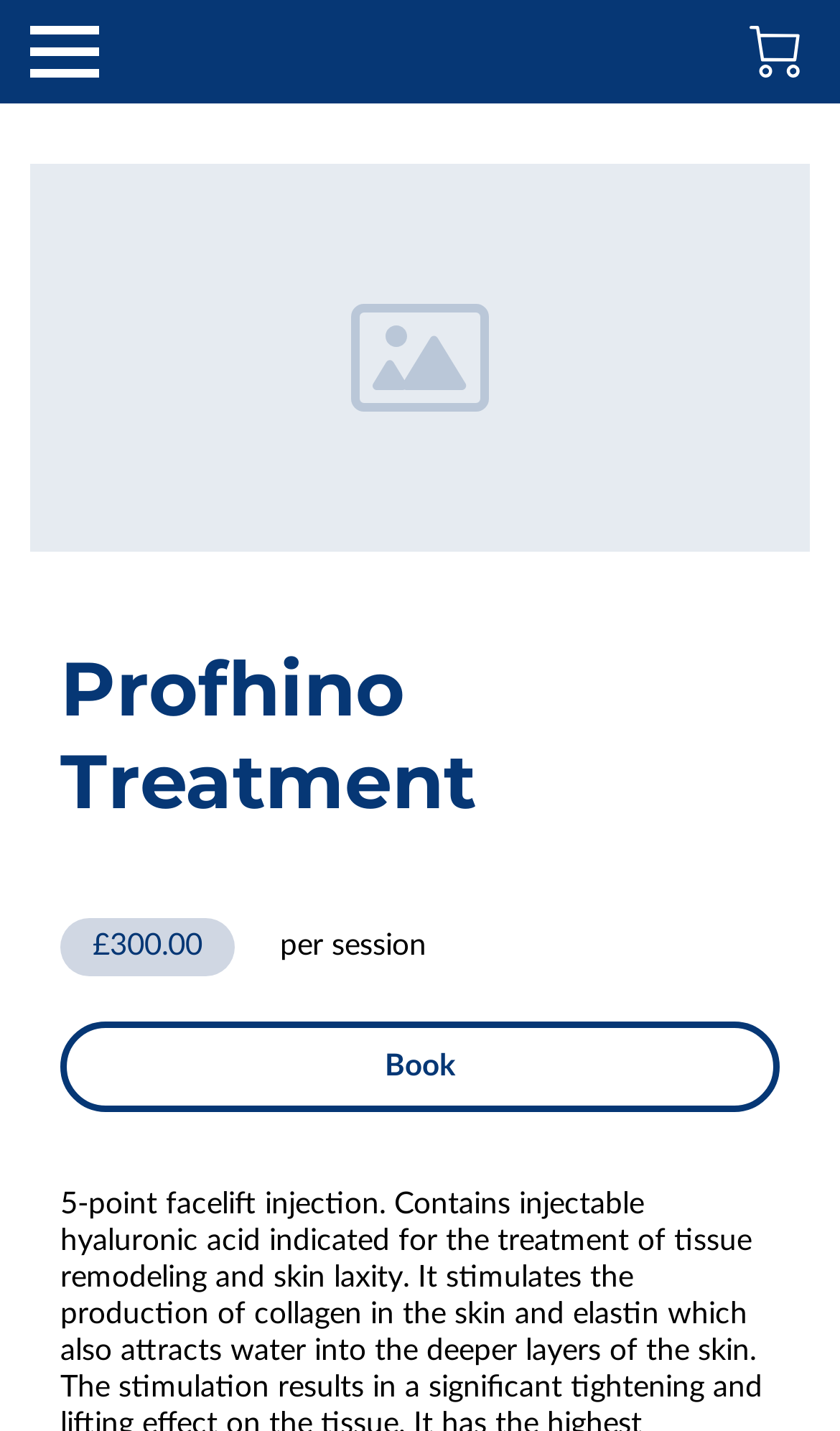Reply to the question with a single word or phrase:
What is the purpose of the button with the text 'Book'?

To book a session